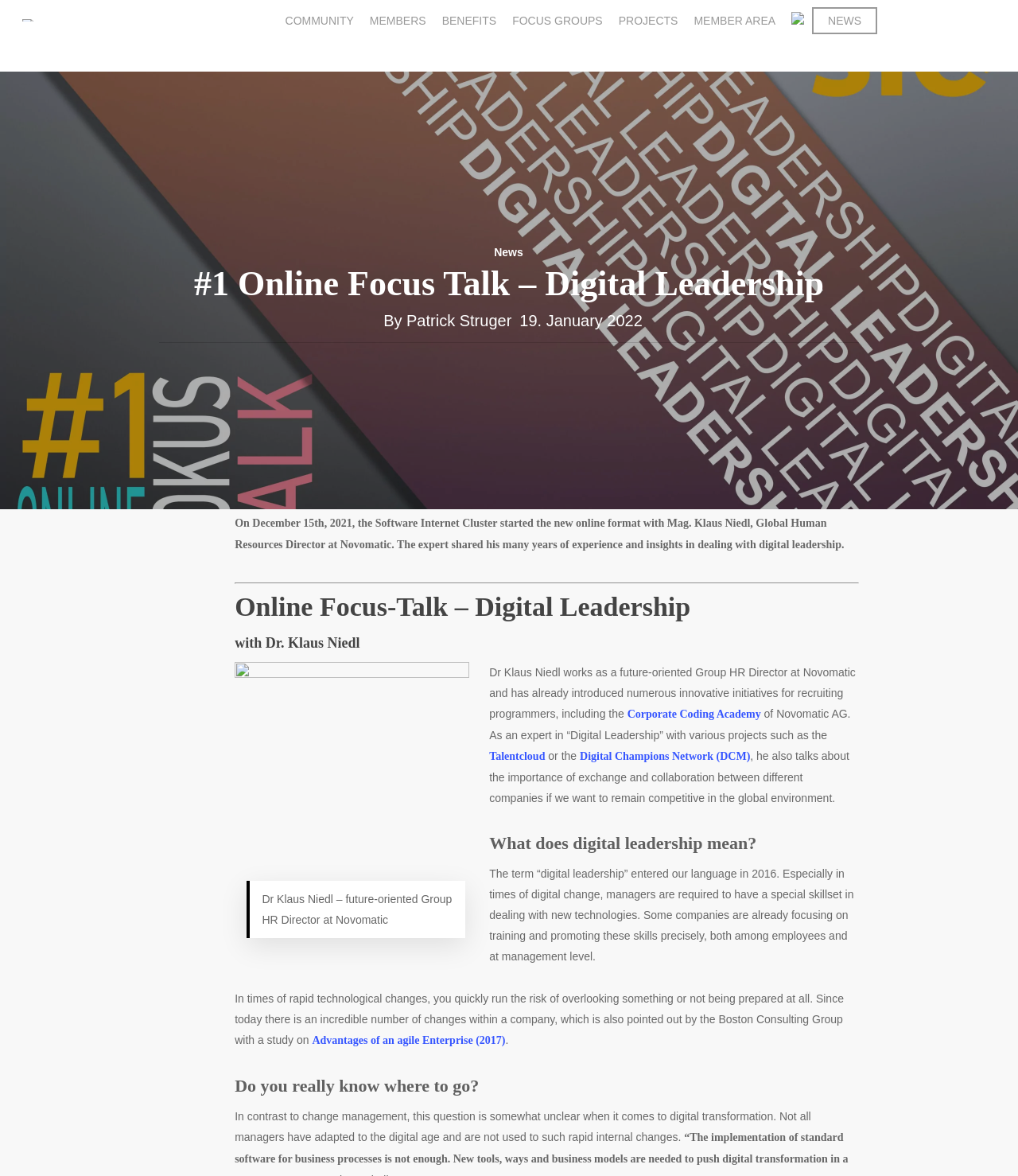Locate the bounding box coordinates of the area to click to fulfill this instruction: "Click on COMMUNITY". The bounding box should be presented as four float numbers between 0 and 1, in the order [left, top, right, bottom].

[0.272, 0.01, 0.355, 0.024]